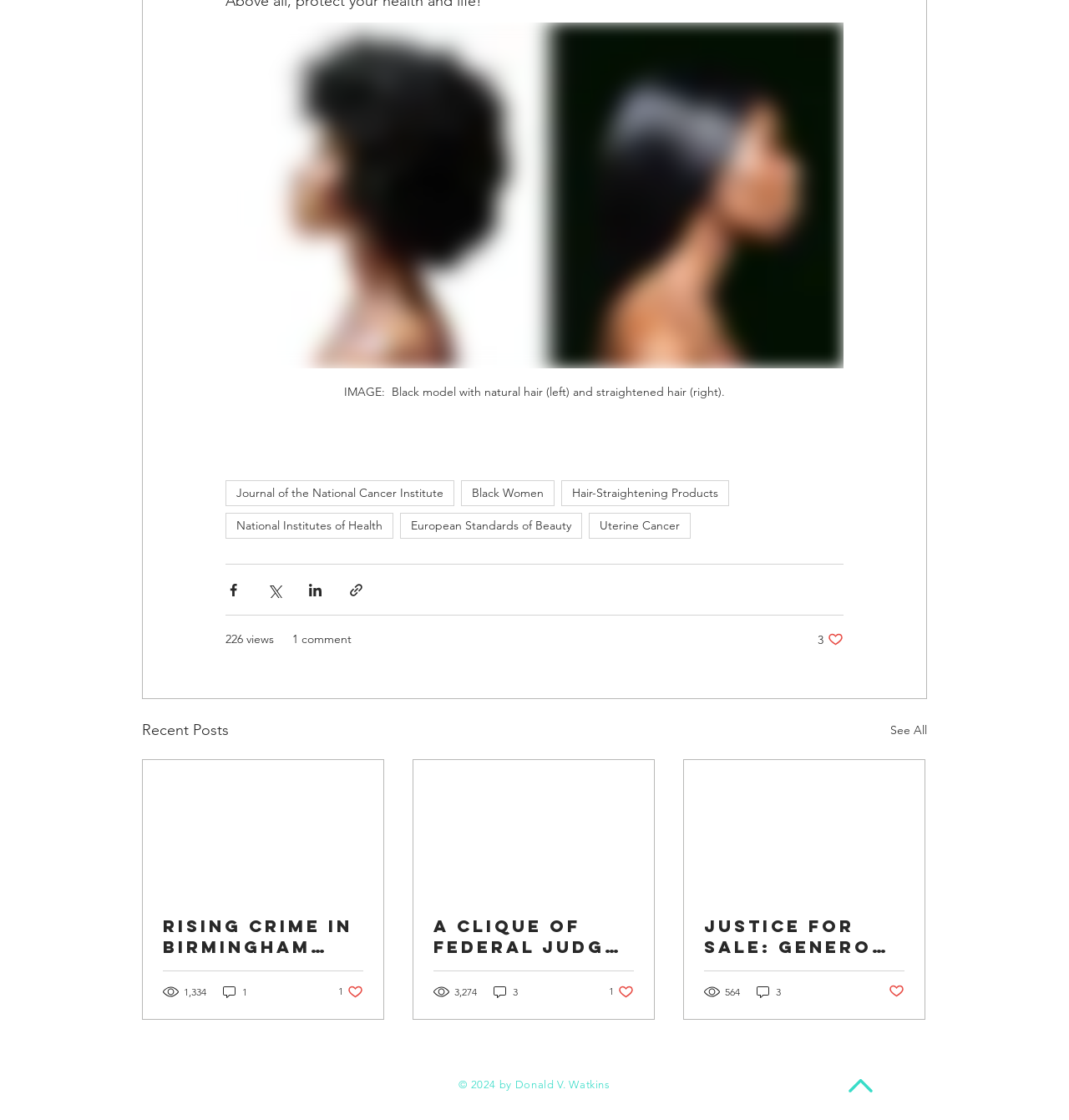Identify the bounding box for the UI element specified in this description: "National Institutes of Health". The coordinates must be four float numbers between 0 and 1, formatted as [left, top, right, bottom].

[0.211, 0.458, 0.368, 0.481]